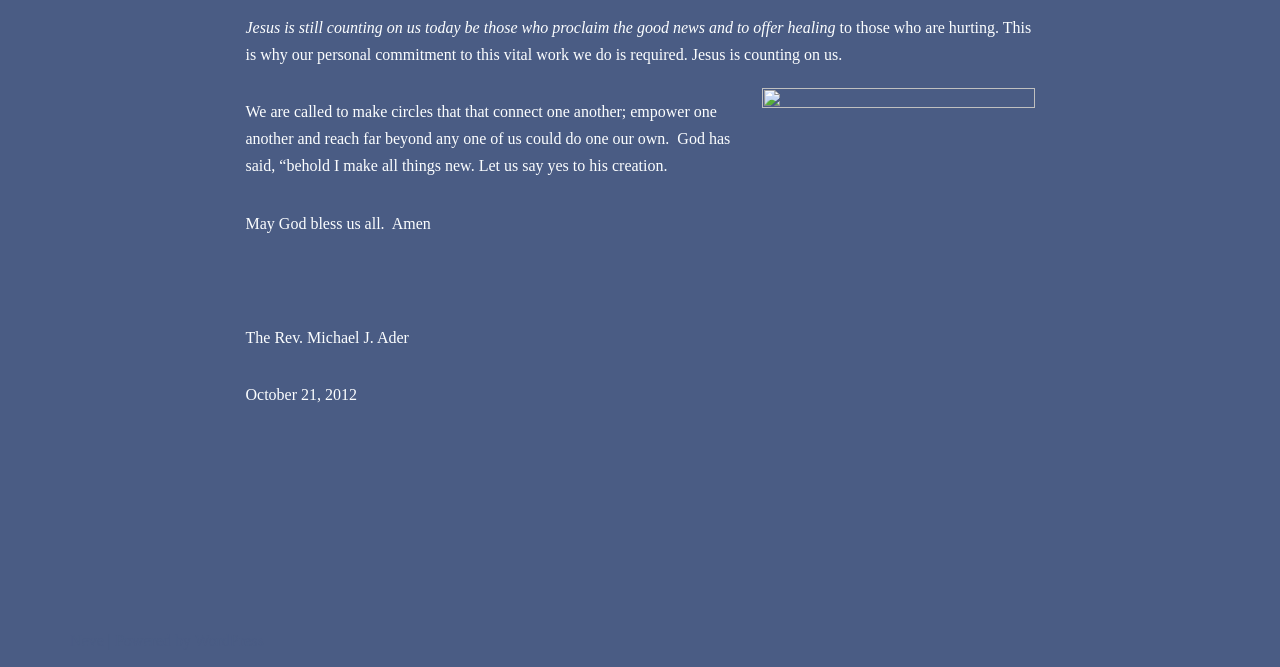Locate the UI element described by WordPress in the provided webpage screenshot. Return the bounding box coordinates in the format (top-left x, top-left y, bottom-right x, bottom-right y), ensuring all values are between 0 and 1.

[0.152, 0.948, 0.206, 0.974]